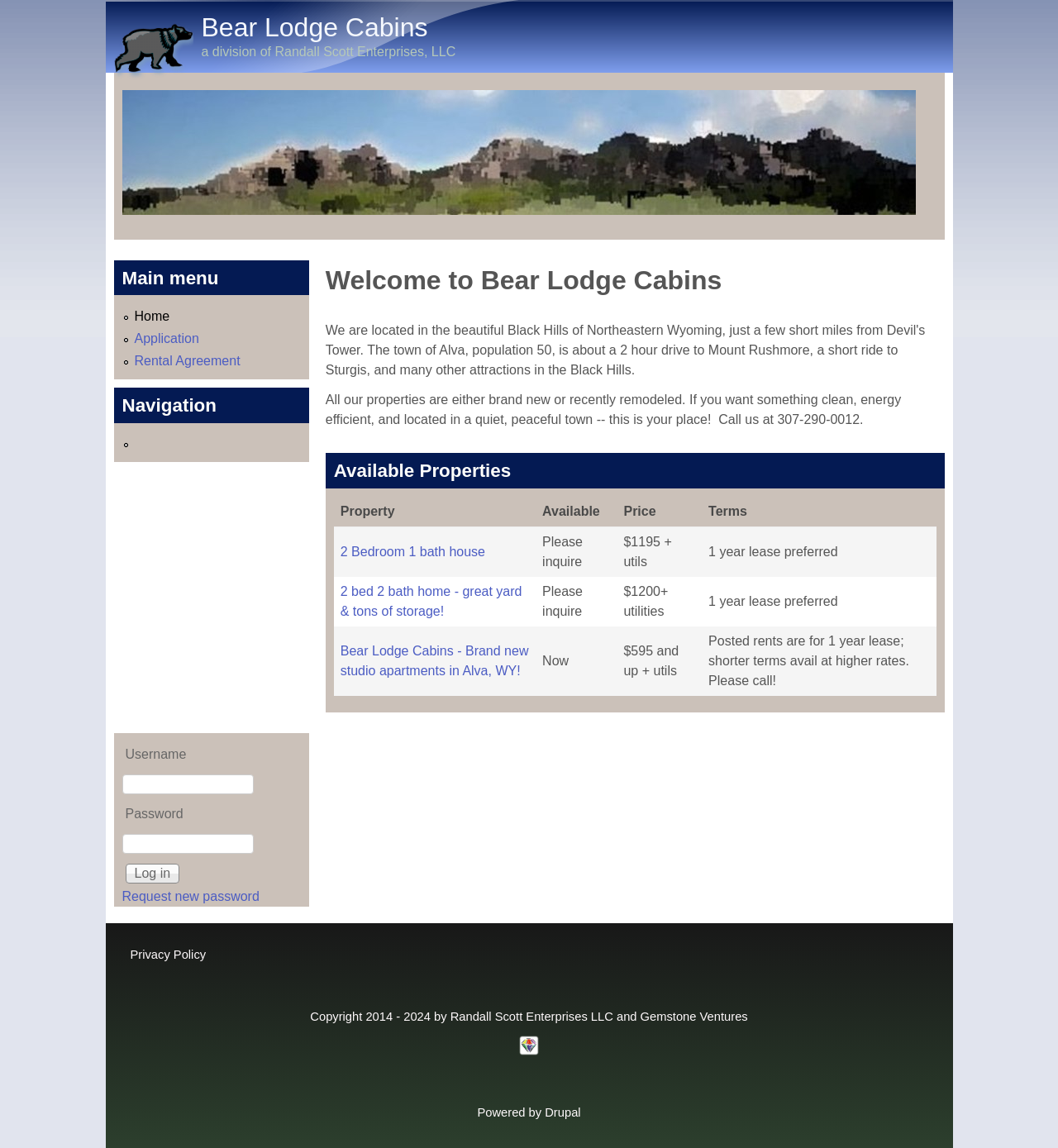Who is the copyright holder of the webpage content?
Please analyze the image and answer the question with as much detail as possible.

The copyright information at the bottom of the webpage indicates that the content is owned by Randall Scott Enterprises LLC and Gemstone Ventures, suggesting that they are the creators and owners of the webpage.